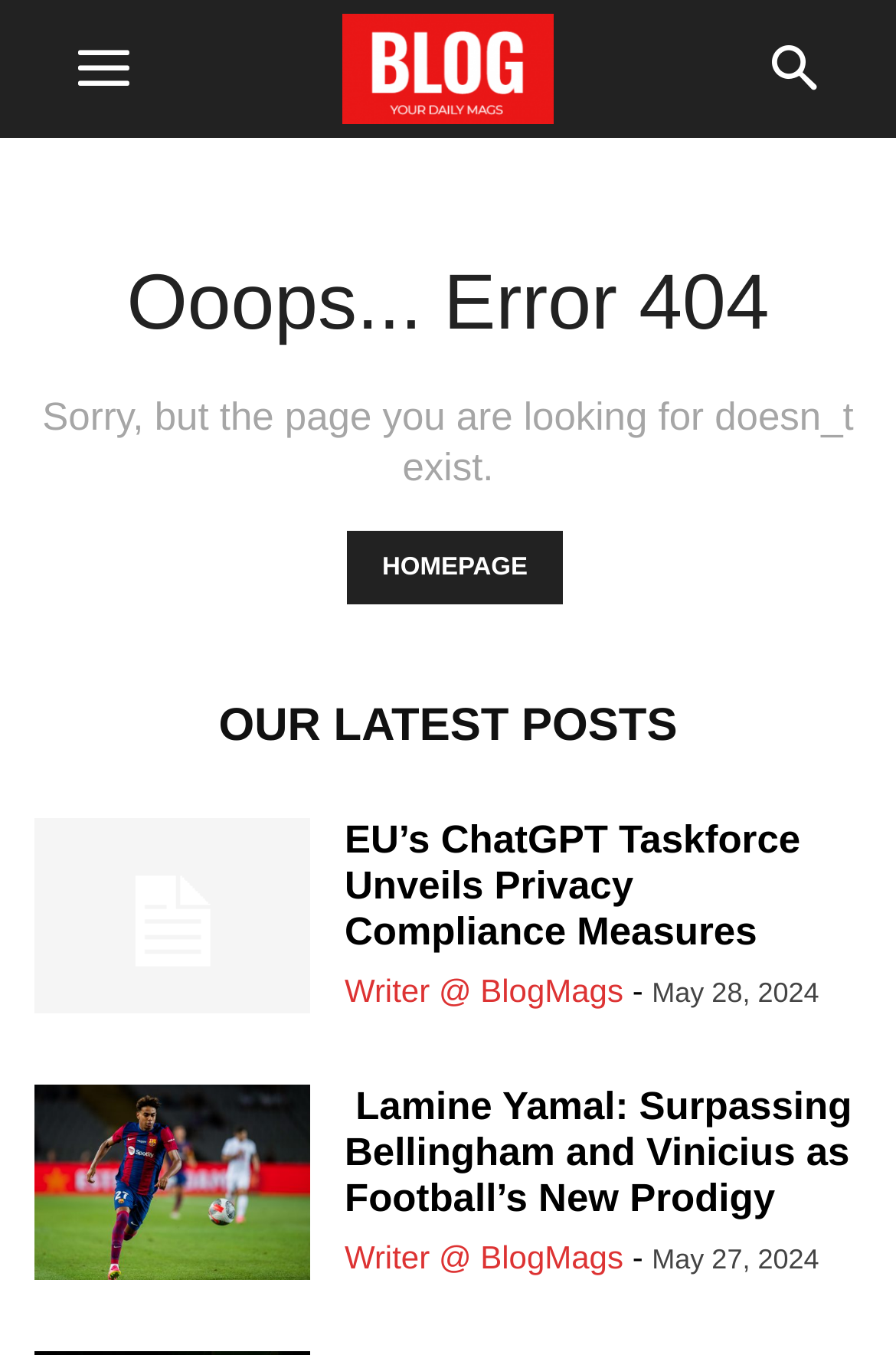Generate a thorough caption that explains the contents of the webpage.

The webpage displays a "Page Not Found" error message, with the title "Ooops... Error 404" prominently displayed near the top of the page. Below this title, a brief description reads "Sorry, but the page you are looking for doesn't exist." 

At the top-right corner, there are two links: "mobile-toggle" and "Search". 

In the middle of the page, a link to the "HOMEPAGE" is provided. 

Below this, the webpage features a section titled "OUR LATEST POSTS". This section contains two articles, each with a heading, a link to the article, and a brief description. The first article is titled "EU’s ChatGPT Taskforce Unveils Privacy Compliance Measures" and has a link to the article, along with the author's name "Writer @ BlogMags" and the date "May 28, 2024". The second article is titled "Lamine Yamal: Surpassing Bellingham and Vinicius as Football’s New Prodigy" and has a similar layout, with a link to the article, the author's name, and the date "May 27, 2024". The second article also features an image.